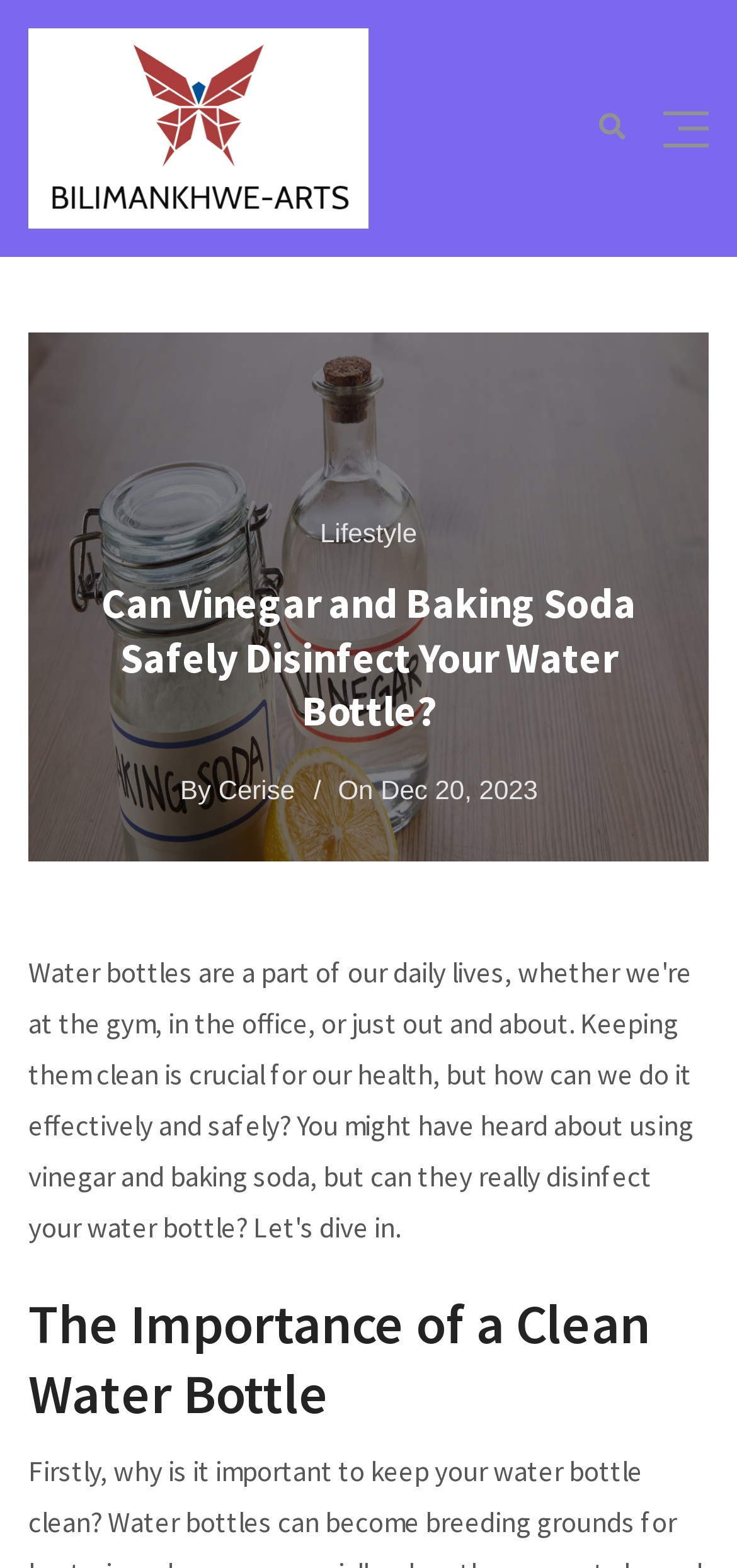What is the topic of the subheading?
Based on the image, provide a one-word or brief-phrase response.

The Importance of a Clean Water Bottle